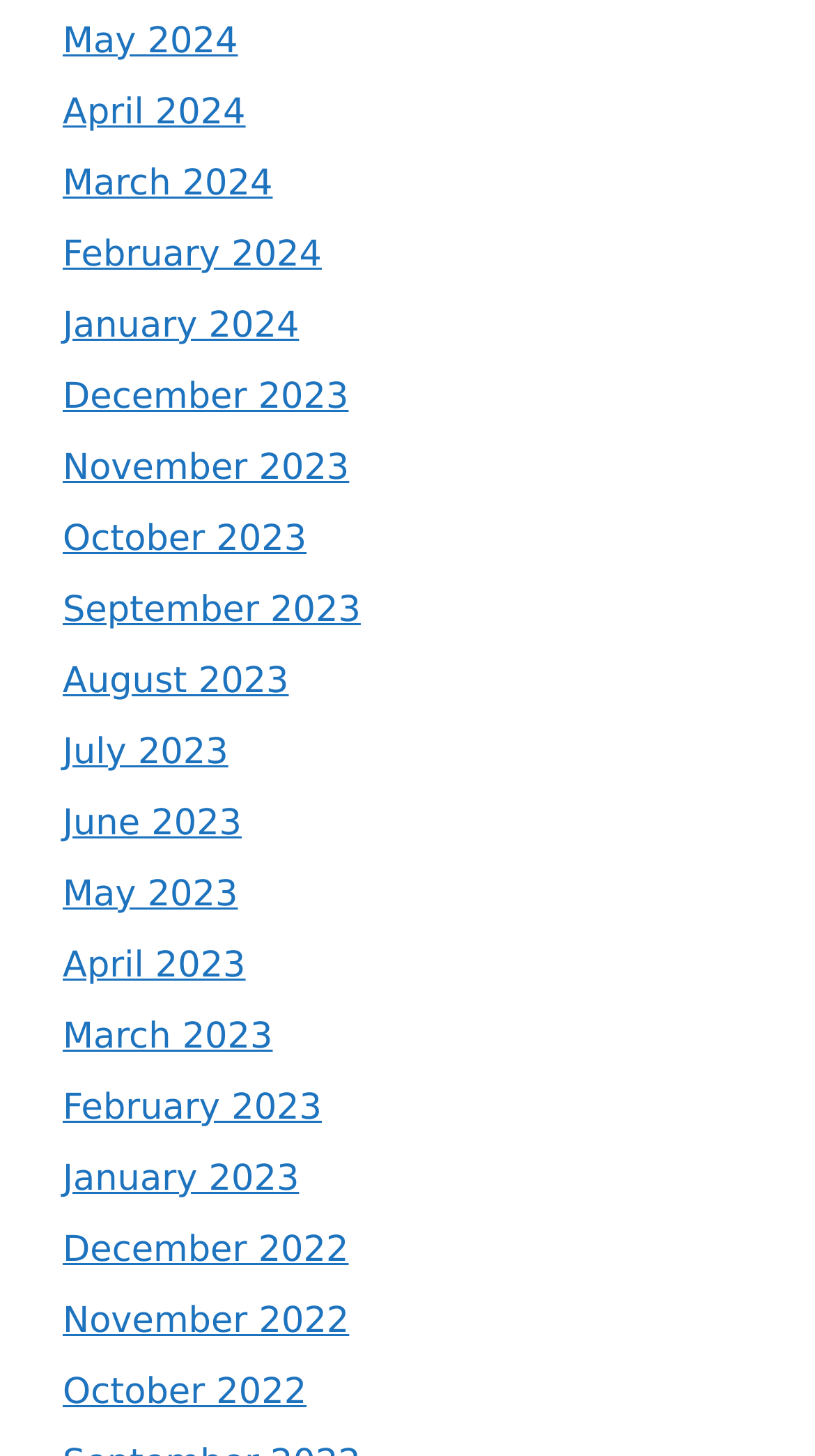Please reply to the following question with a single word or a short phrase:
Are the links listed in chronological order?

Yes